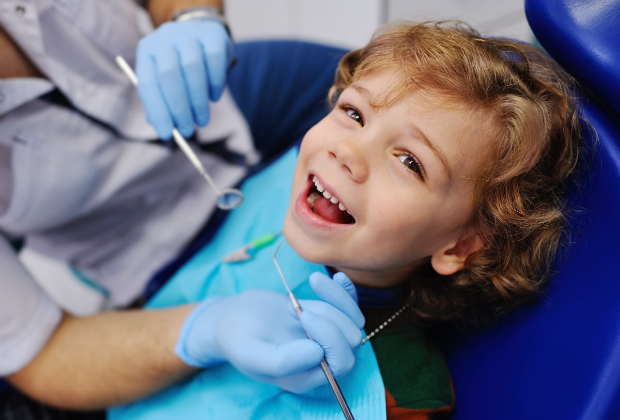Please give a succinct answer using a single word or phrase:
What is the dental professional holding?

Dental instruments